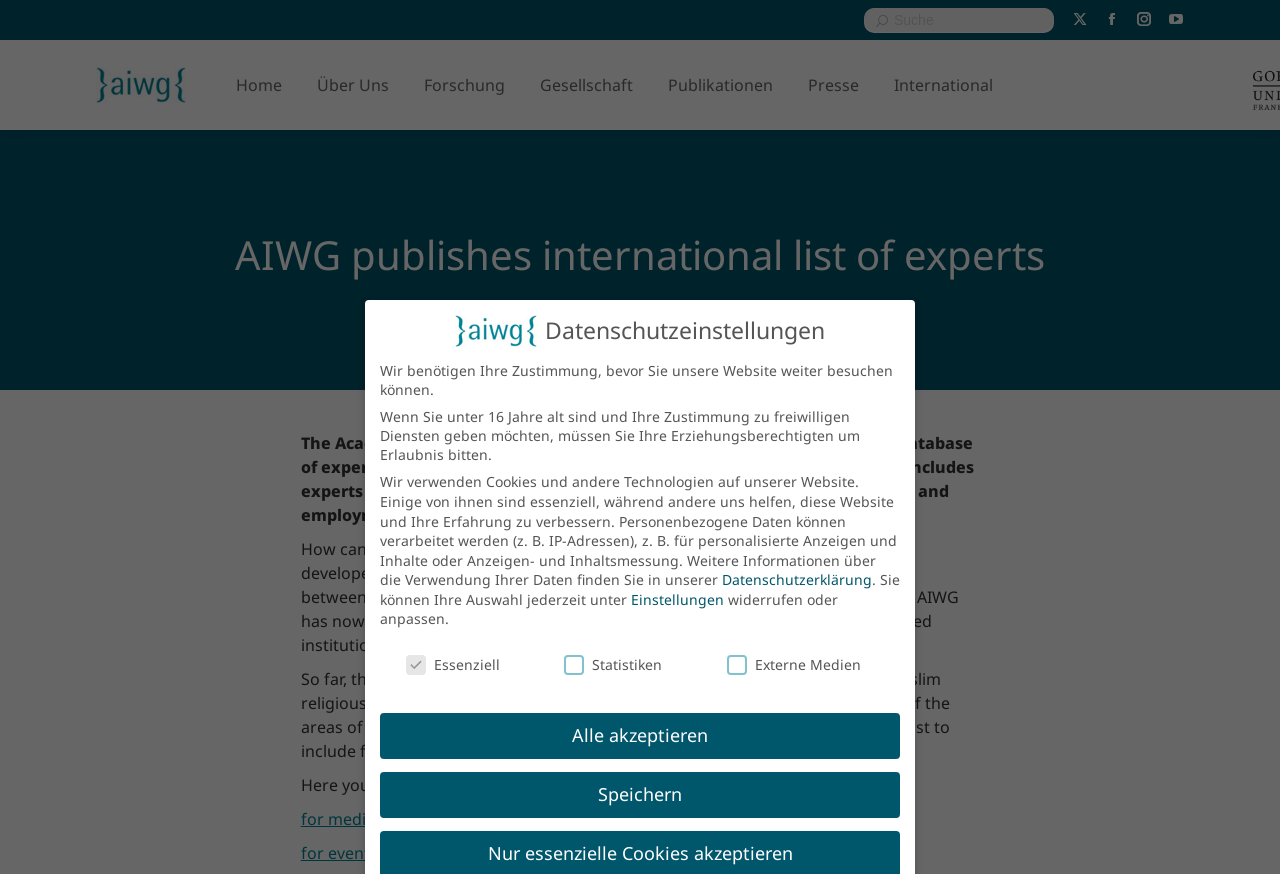How many experts are currently listed in the database?
Based on the visual details in the image, please answer the question thoroughly.

According to the webpage, the list currently includes 12 experts in the fields of training and employment of Muslim religious personnel, and the AIWG will gradually expand the list to include further persons with academic or practical expertise.